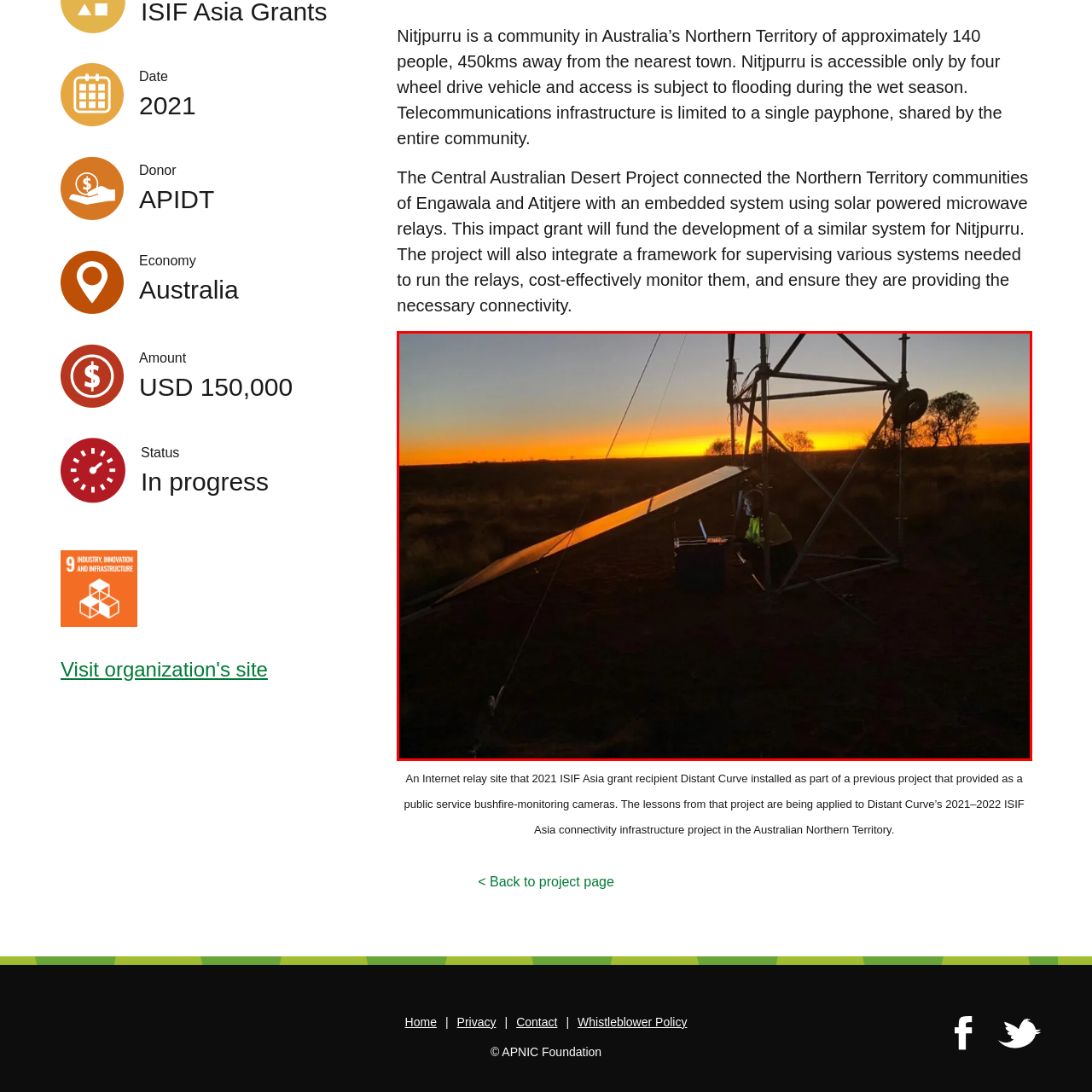Provide a comprehensive description of the image located within the red boundary.

The image showcases a serene sunset scene in the Australian bush, where a man is seated in front of a laptop, immersed in his work. He is situated beneath a tower structure that supports a solar panel, highlighting the project’s emphasis on sustainable energy solutions. The glowing orange and purple hues of the sunset create a striking backdrop, hinting at the remote, tranquil setting of this internet relay site. This site is part of an initiative funded by the 2021 ISIF Asia grant recipient, Distant Curve, aimed at improving connectivity in Northern Territory communities. The photo captures the essence of innovative technology being deployed in isolated areas to enhance communication and monitoring, linking modern technology with the vast Australian landscape.